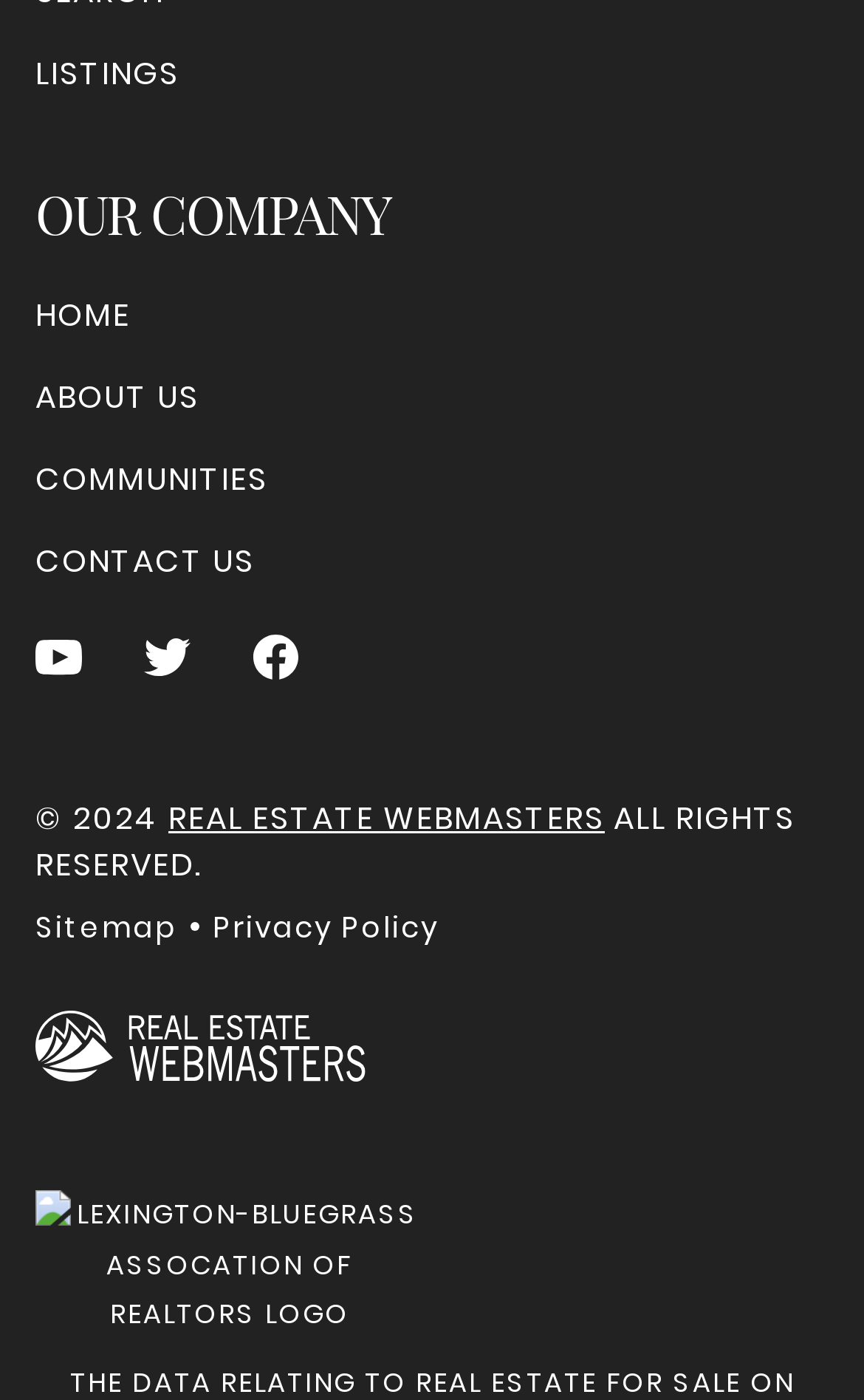Please specify the bounding box coordinates of the area that should be clicked to accomplish the following instruction: "View the sitemap". The coordinates should consist of four float numbers between 0 and 1, i.e., [left, top, right, bottom].

[0.041, 0.866, 0.205, 0.896]